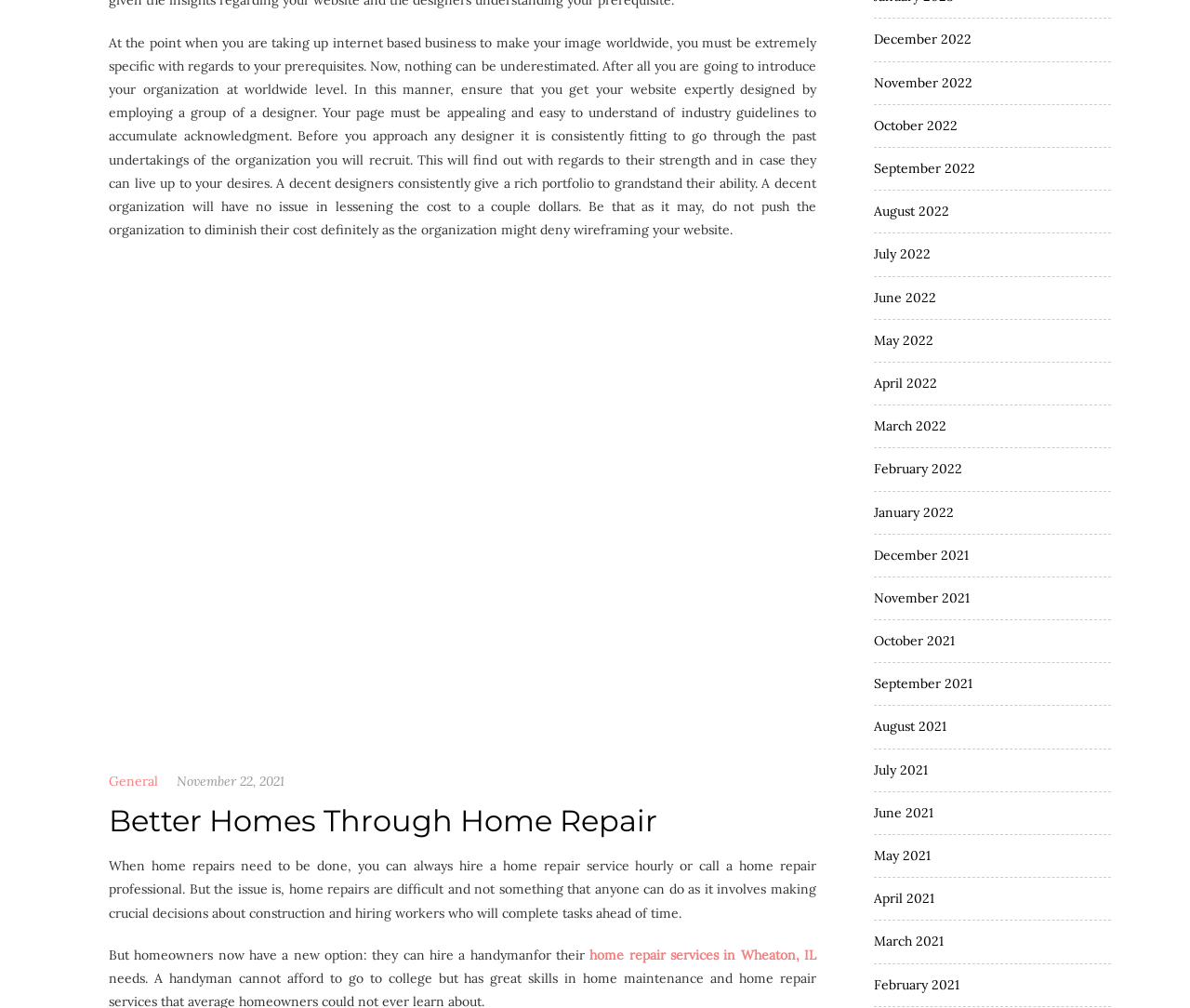What is the date of the article 'Better Homes Through Home Repair'?
Please answer the question with as much detail and depth as you can.

The webpage has a link to the article 'Better Homes Through Home Repair' with a date of November 22, 2021, indicating when the article was published.